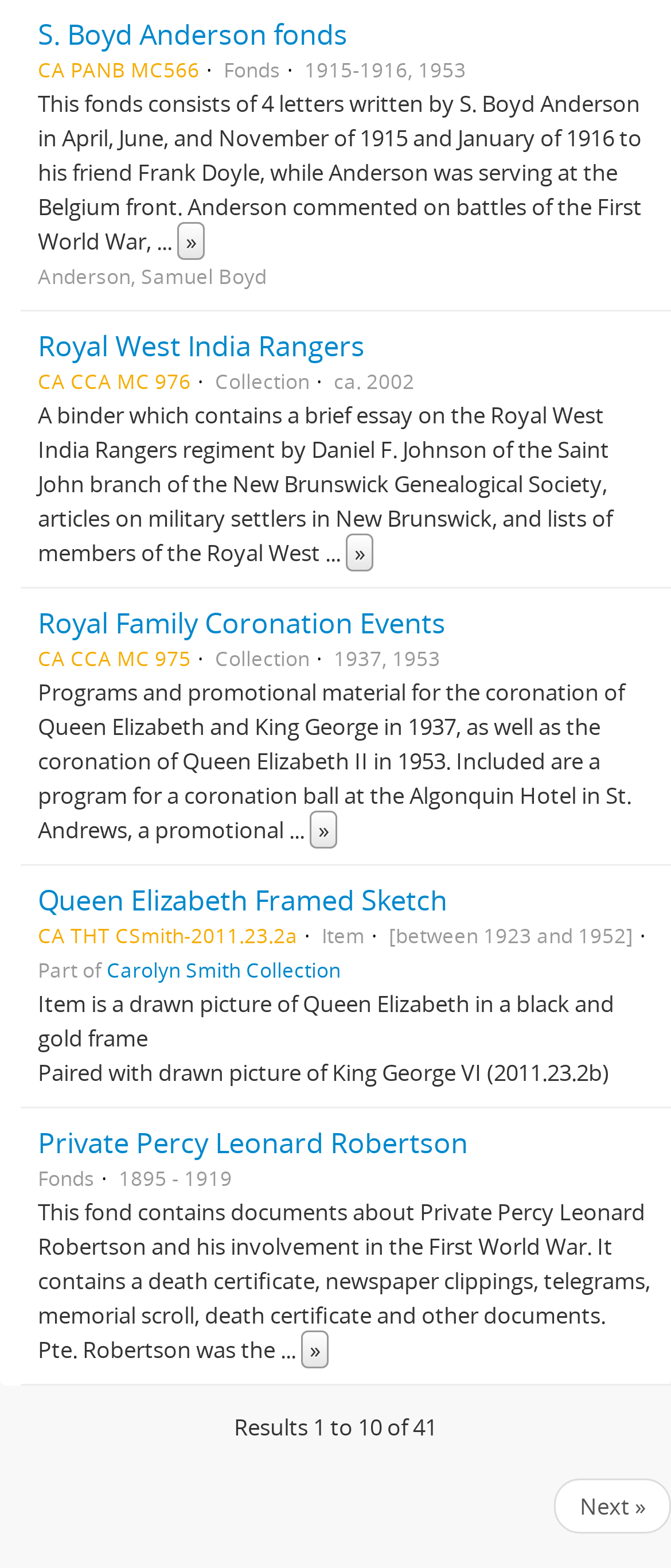Provide a brief response to the question below using a single word or phrase: 
What is the collection of Royal West India Rangers?

CA CCA MC 976